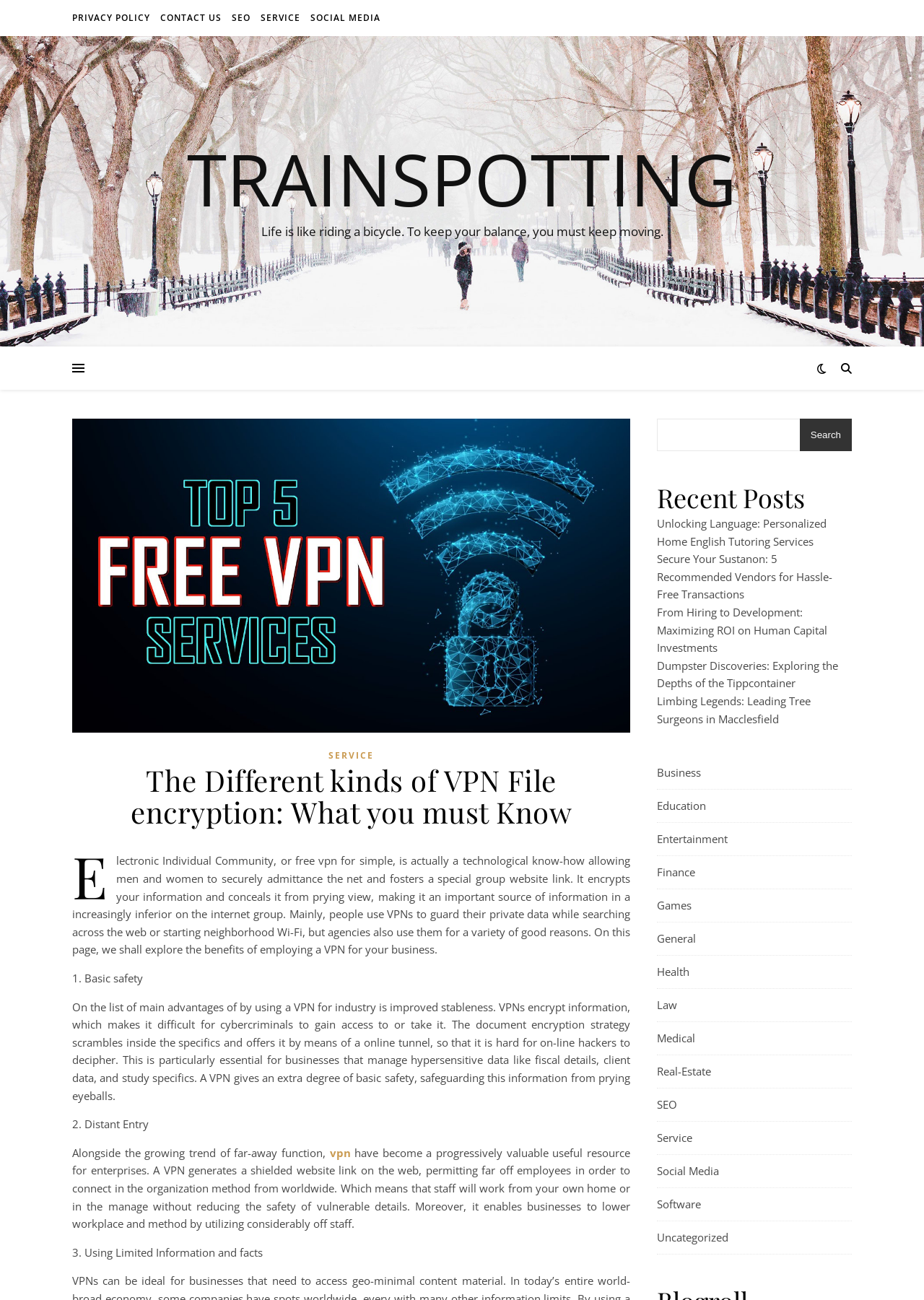Find the bounding box coordinates for the area that should be clicked to accomplish the instruction: "Check out the recent post about English Tutoring Services".

[0.711, 0.397, 0.895, 0.422]